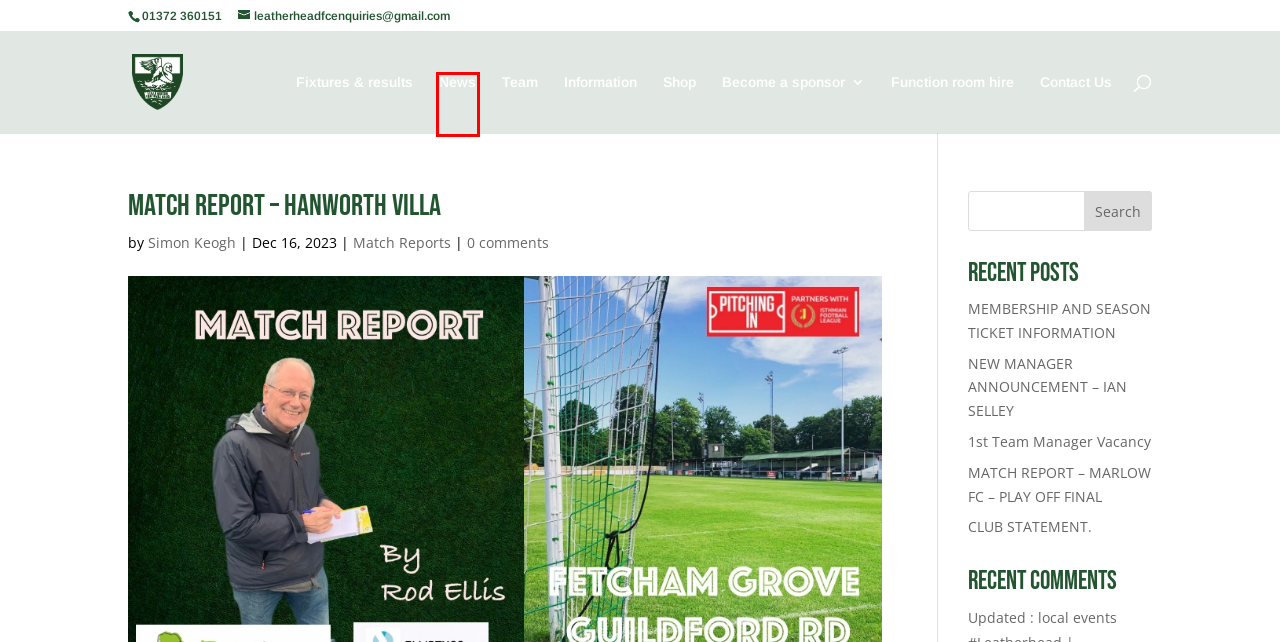Look at the screenshot of the webpage and find the element within the red bounding box. Choose the webpage description that best fits the new webpage that will appear after clicking the element. Here are the candidates:
A. Fixtures & results - leatherheadfc.com
B. Team - leatherheadfc.com
C. Information - leatherheadfc.com
D. Become a sponsor - leatherheadfc.com
E. Shop - leatherheadfc.com
F. Simon Keogh, Author at leatherheadfc.com
G. News - leatherheadfc.com
H. MATCH REPORT - MARLOW FC - PLAY OFF FINAL - leatherheadfc.com

G